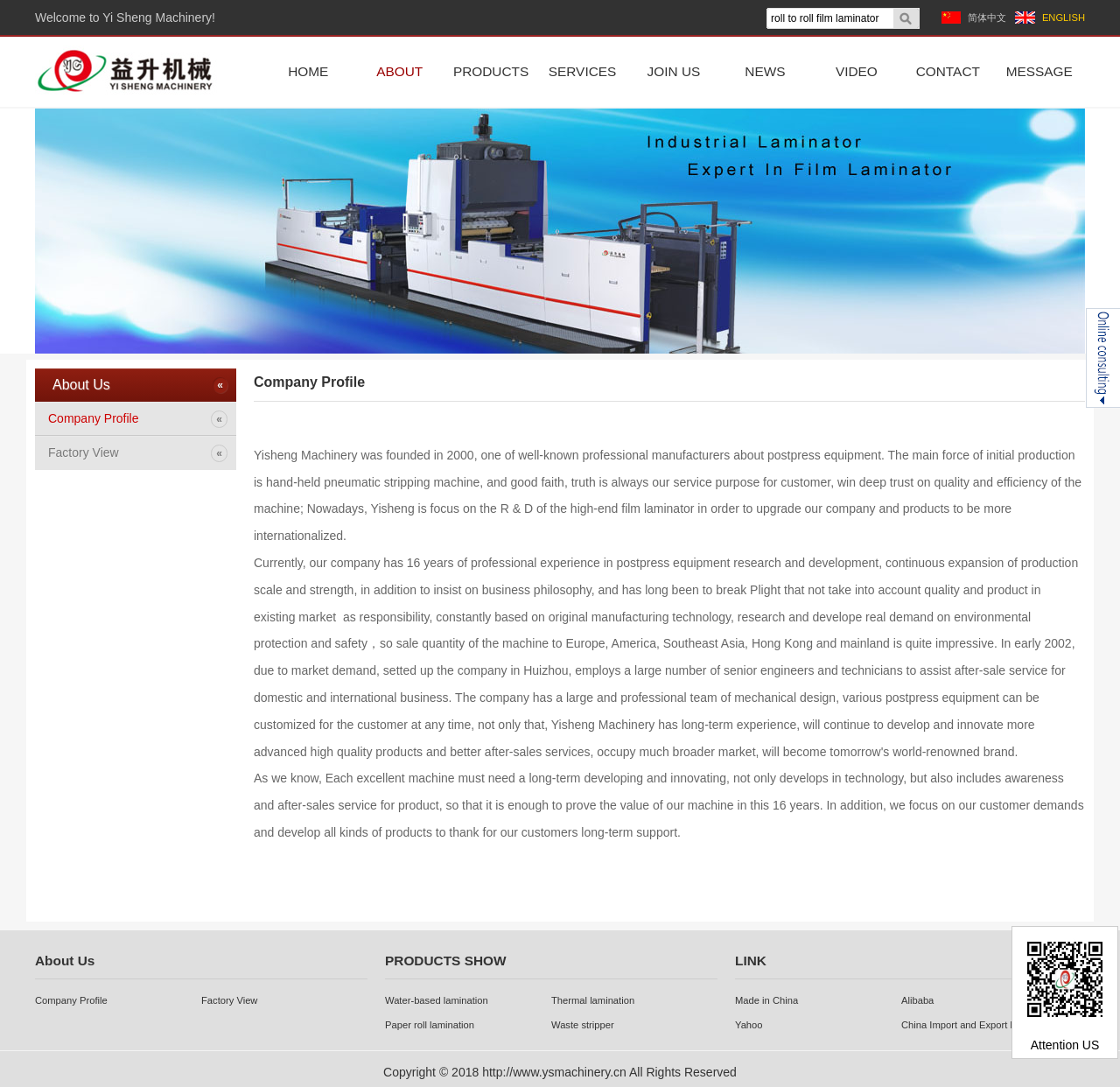Identify the bounding box coordinates of the section that should be clicked to achieve the task described: "Click the 'PRODUCTS' link to view products".

[0.398, 0.05, 0.478, 0.082]